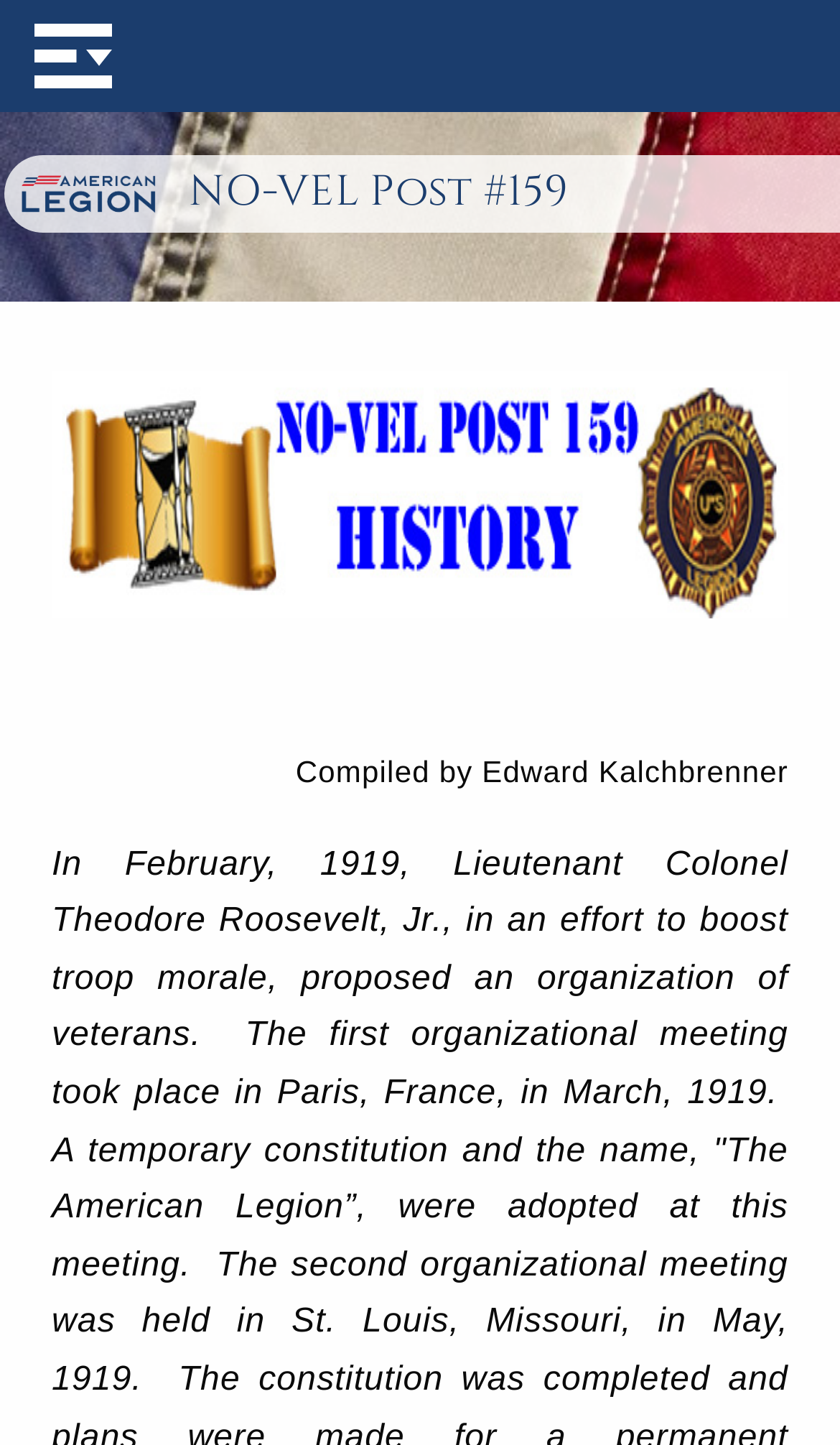What is the principal heading displayed on the webpage?

NO-VEL Post #159